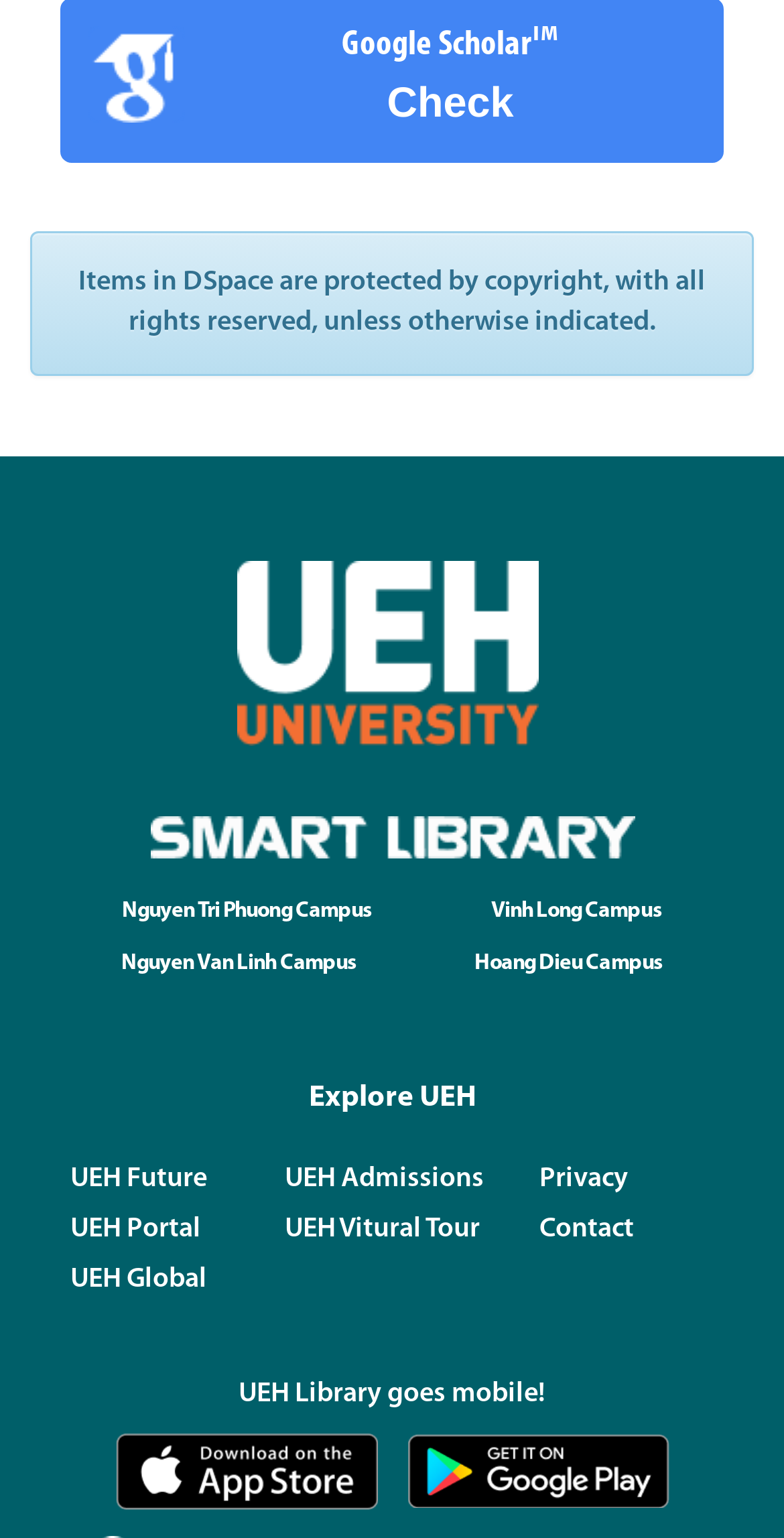How many campuses does the university have?
From the details in the image, provide a complete and detailed answer to the question.

The links 'Nguyen Tri Phuong Campus', 'Vinh Long Campus', 'Nguyen Van Linh Campus', and 'Hoang Dieu Campus' suggest that the university has four campuses.